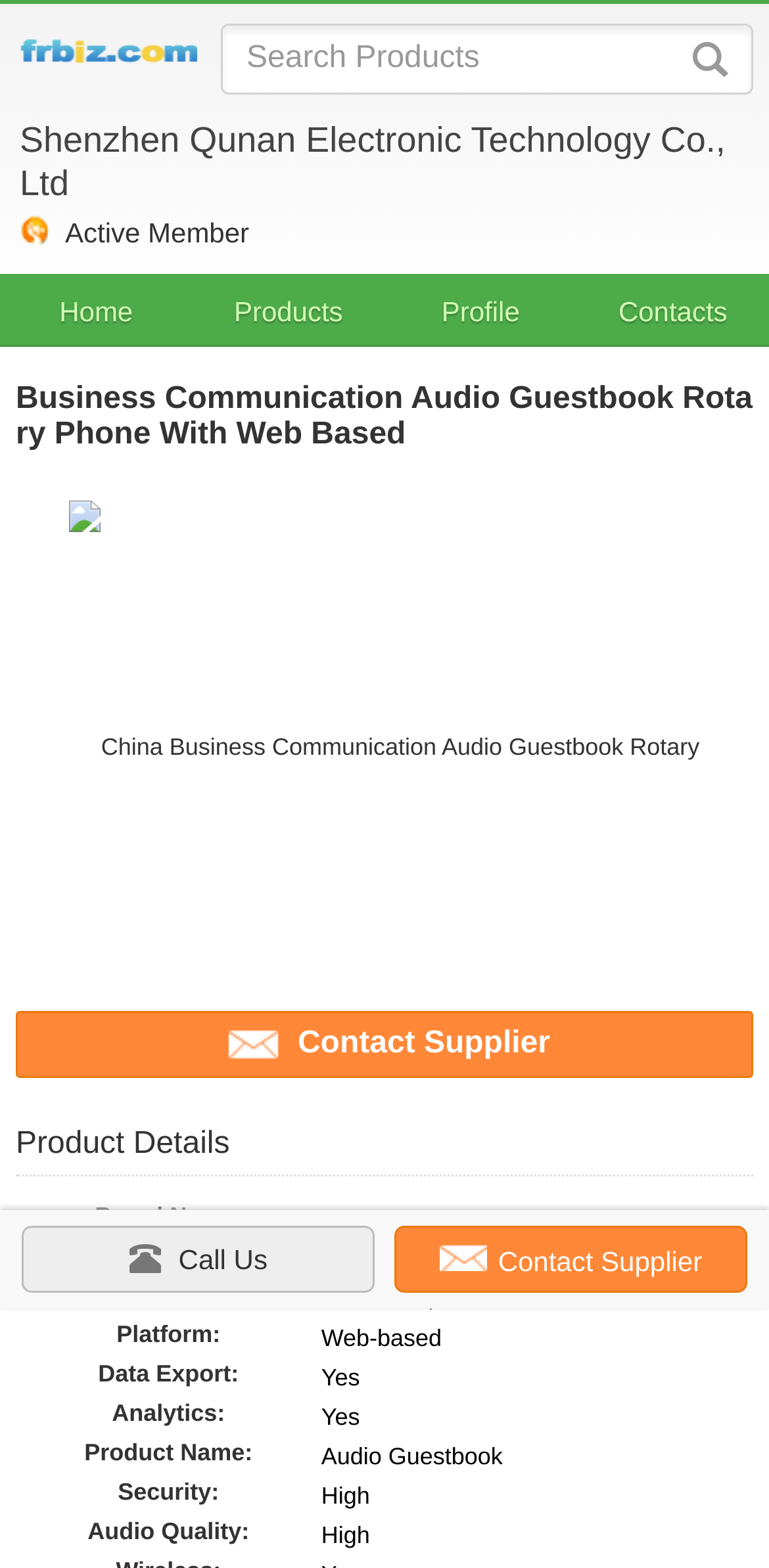Determine the bounding box coordinates of the clickable region to carry out the instruction: "View product details".

[0.021, 0.719, 0.299, 0.741]